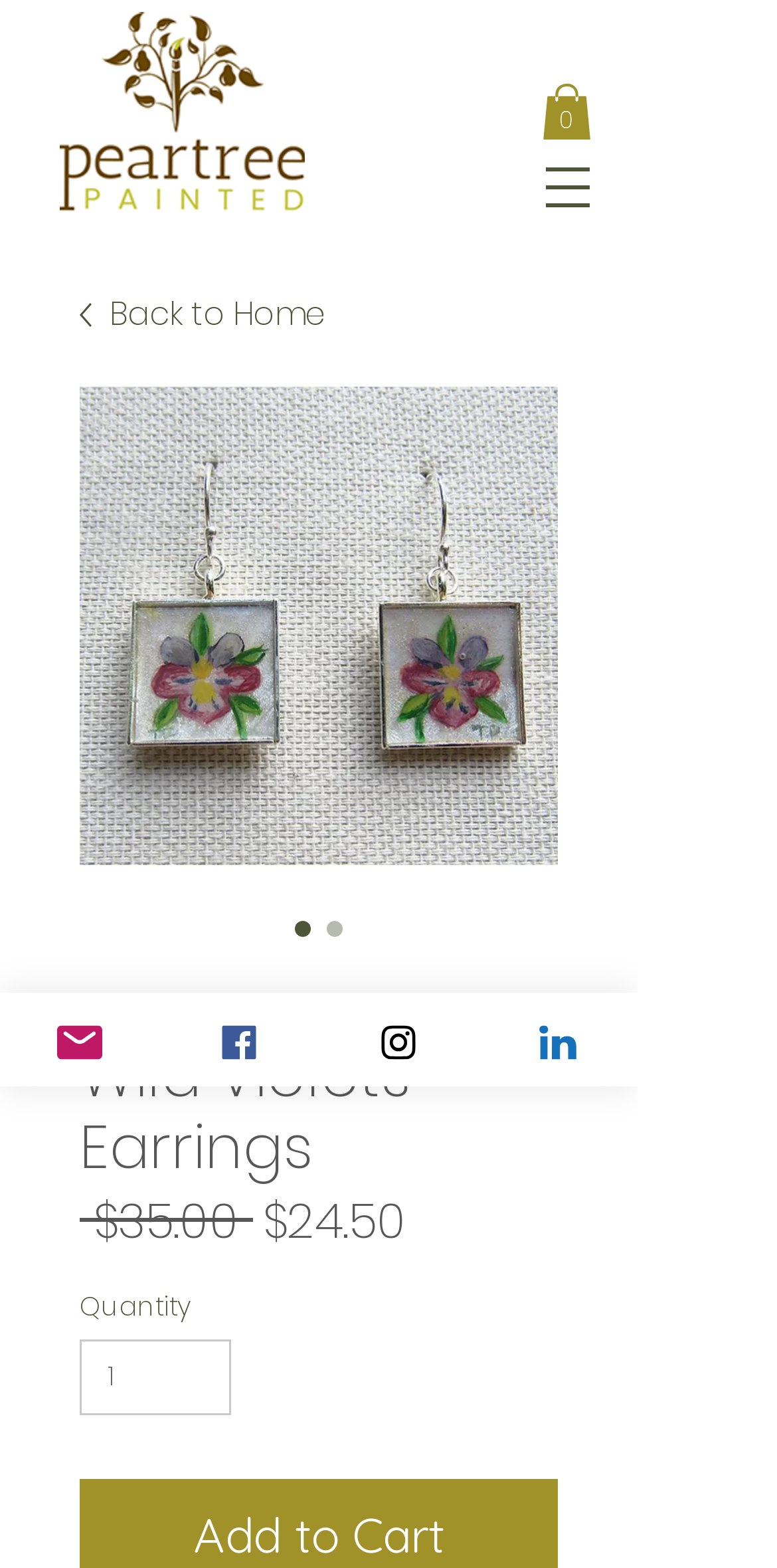Answer the question below using just one word or a short phrase: 
What is the price of the Wild Violets Earrings?

$35.00